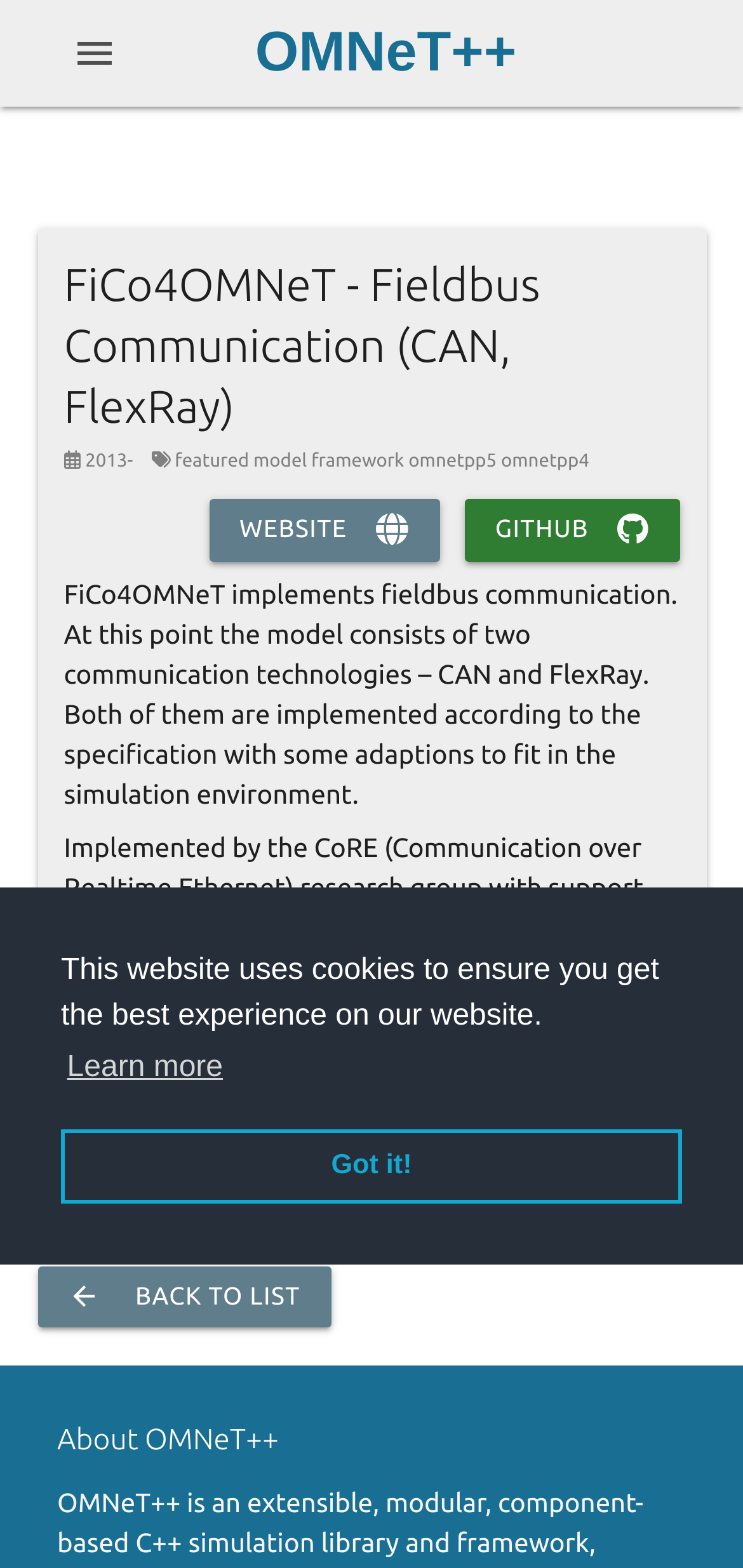Determine the bounding box coordinates for the clickable element required to fulfill the instruction: "Click OMNeT++". Provide the coordinates as four float numbers between 0 and 1, i.e., [left, top, right, bottom].

[0.305, 0.0, 0.695, 0.068]